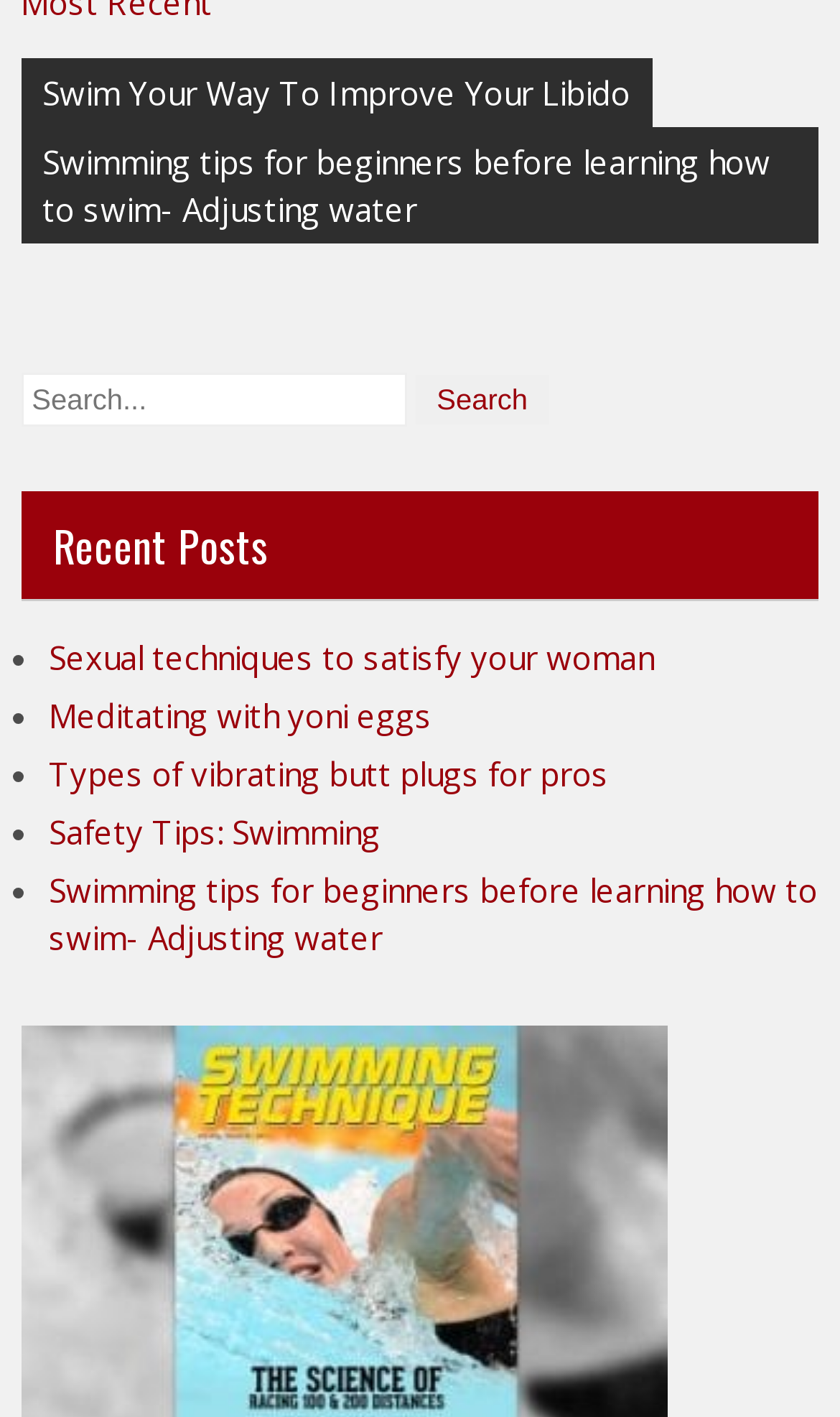Please answer the following question using a single word or phrase: 
What is the first link in the 'Post navigation' section?

Swim Your Way To Improve Your Libido